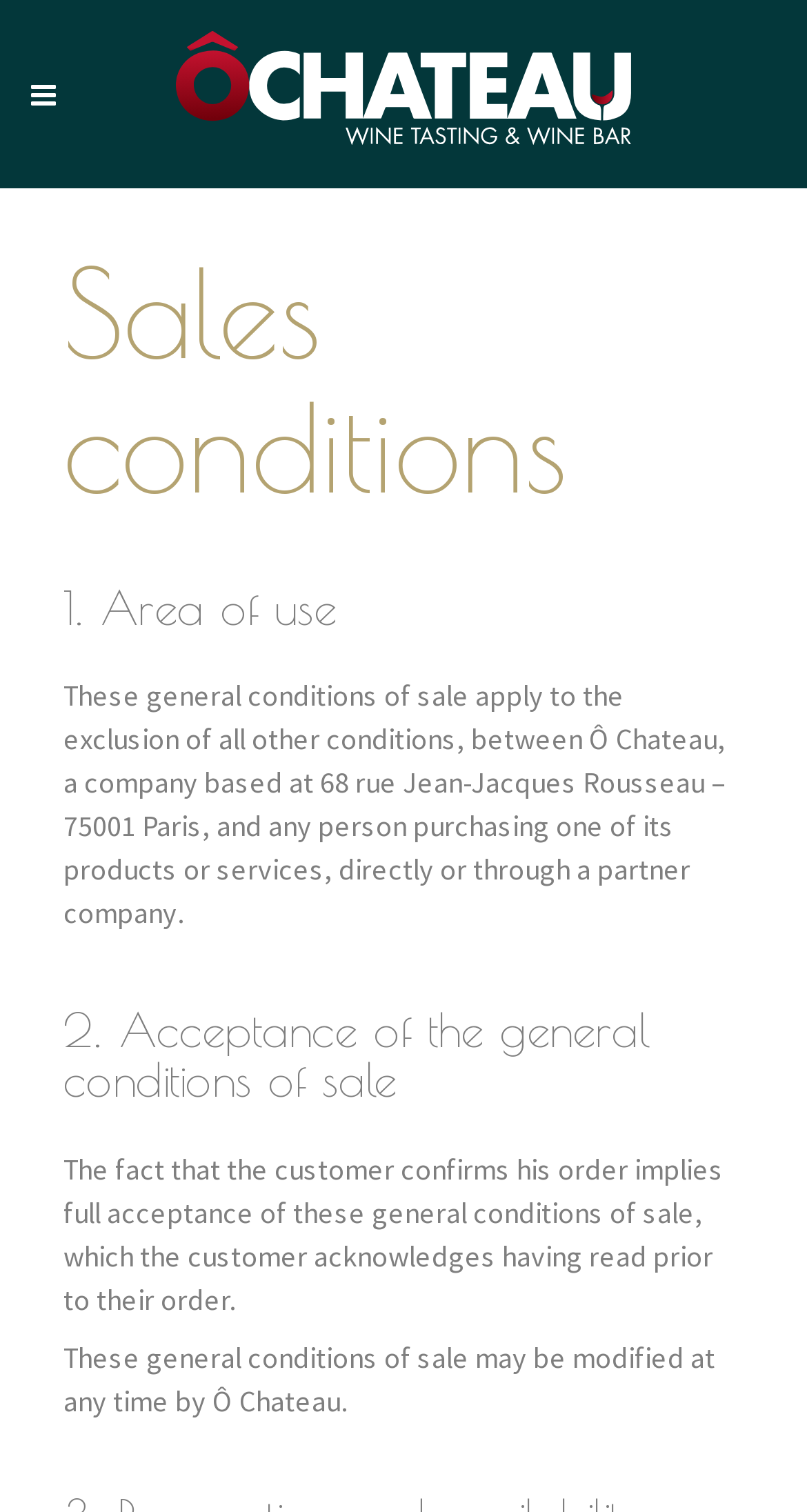Provide your answer to the question using just one word or phrase: Can the customer modify the general conditions of sale?

No